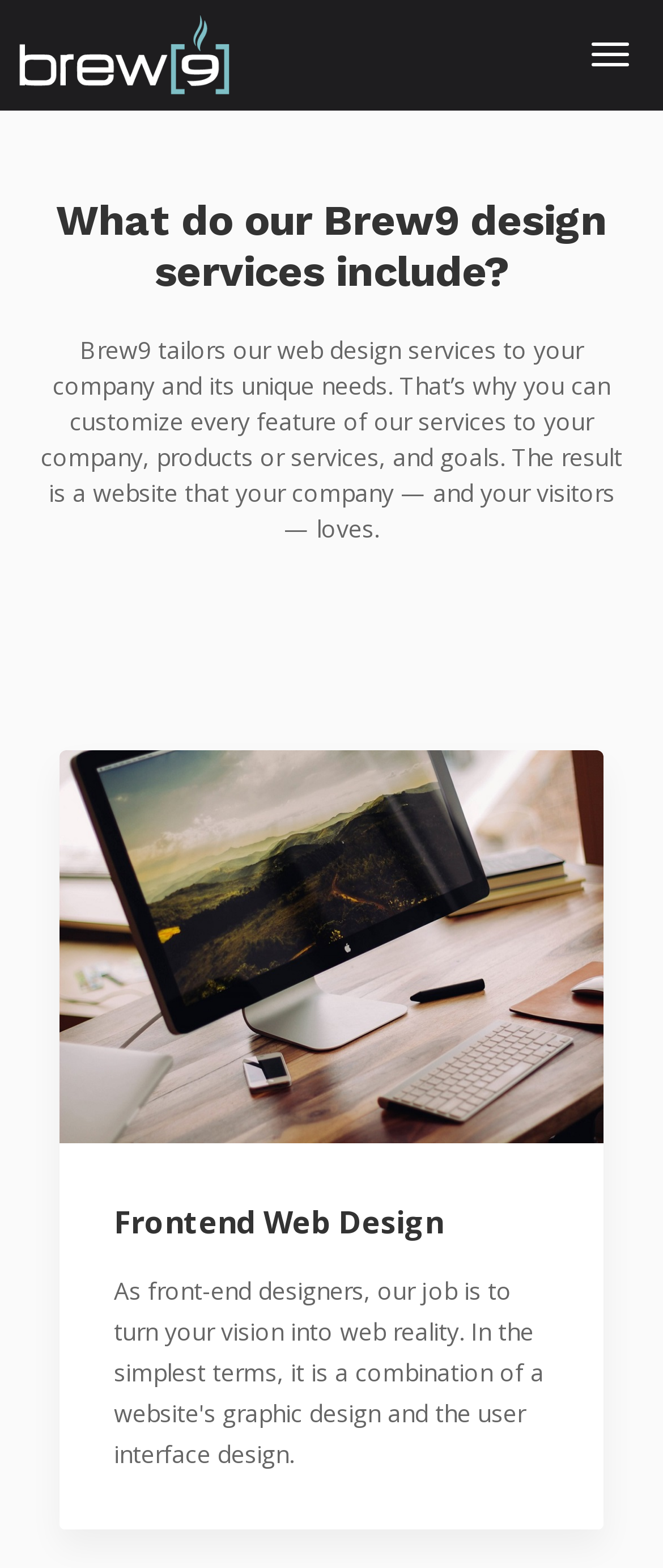Extract the main headline from the webpage and generate its text.

What do our Brew9 design services include?